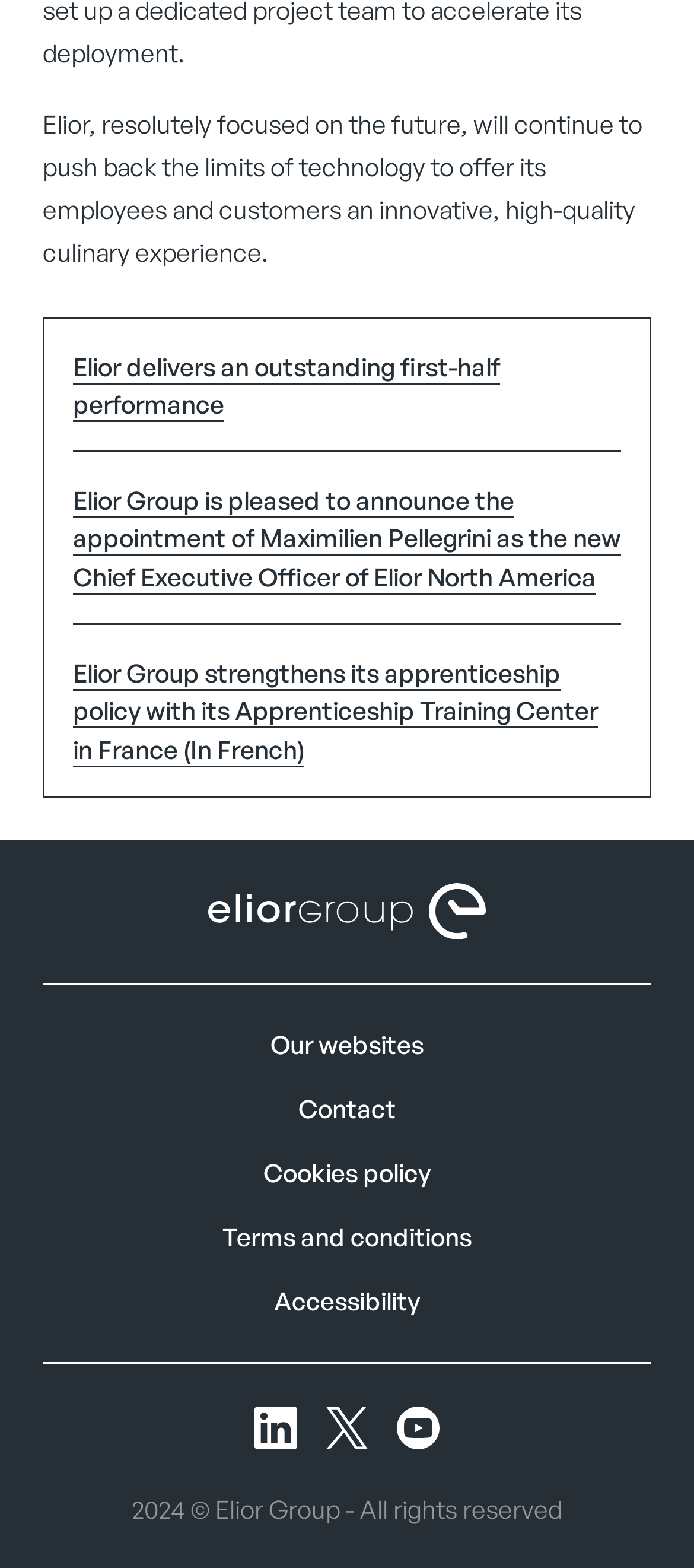Identify the bounding box coordinates of the element to click to follow this instruction: 'Enter email address'. Ensure the coordinates are four float values between 0 and 1, provided as [left, top, right, bottom].

None